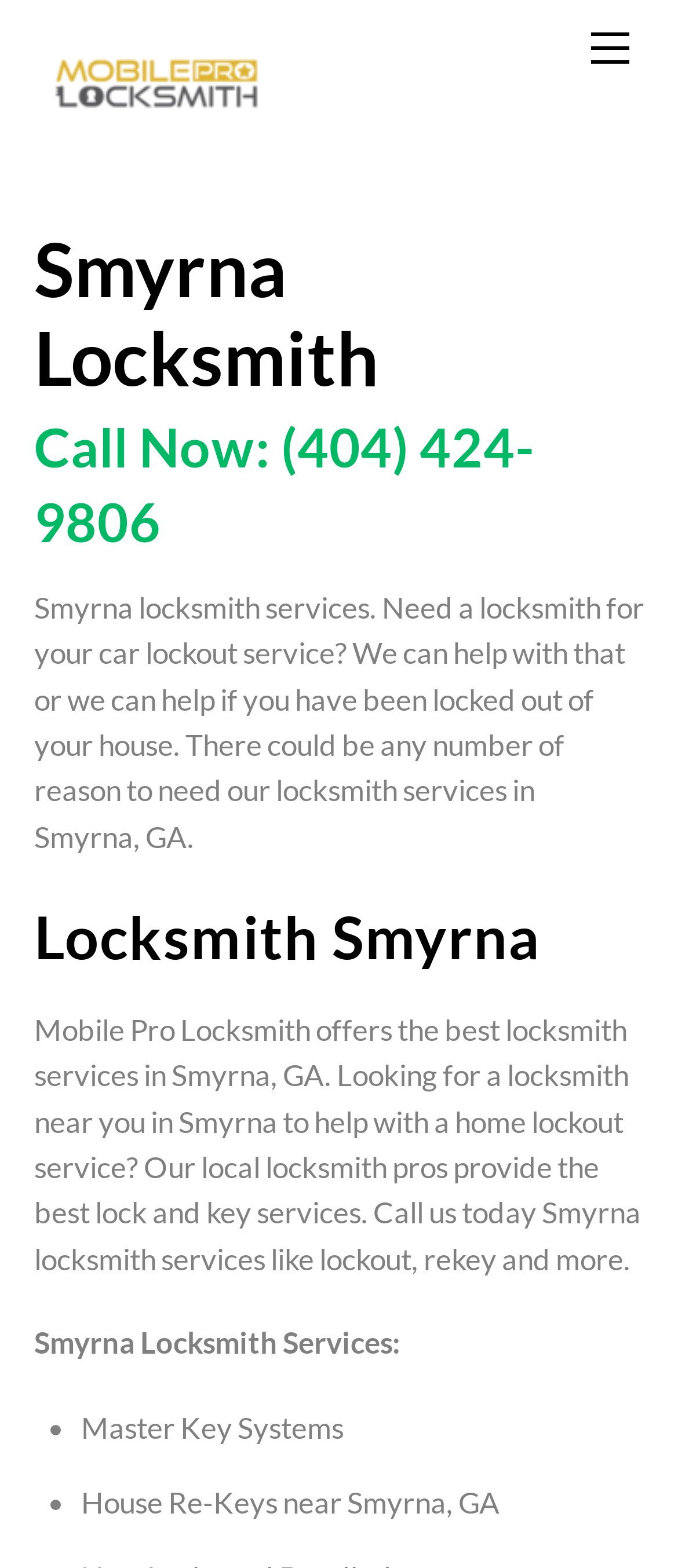Please find the bounding box coordinates in the format (top-left x, top-left y, bottom-right x, bottom-right y) for the given element description. Ensure the coordinates are floating point numbers between 0 and 1. Description: Call Now: (404) 424-9806

[0.05, 0.265, 0.789, 0.354]